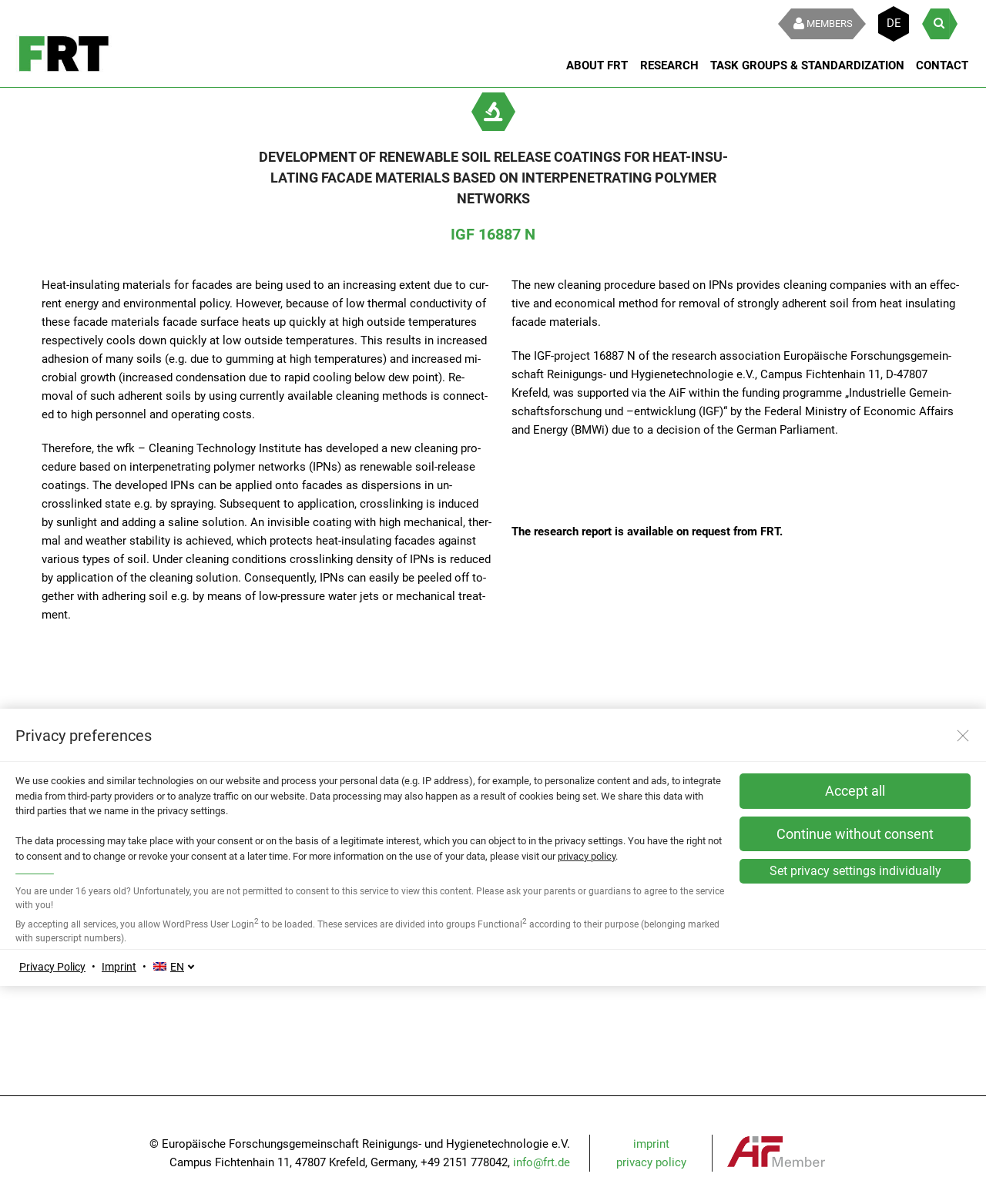Please identify the bounding box coordinates of the region to click in order to complete the given instruction: "Click DE". The coordinates should be four float numbers between 0 and 1, i.e., [left, top, right, bottom].

[0.891, 0.013, 0.922, 0.026]